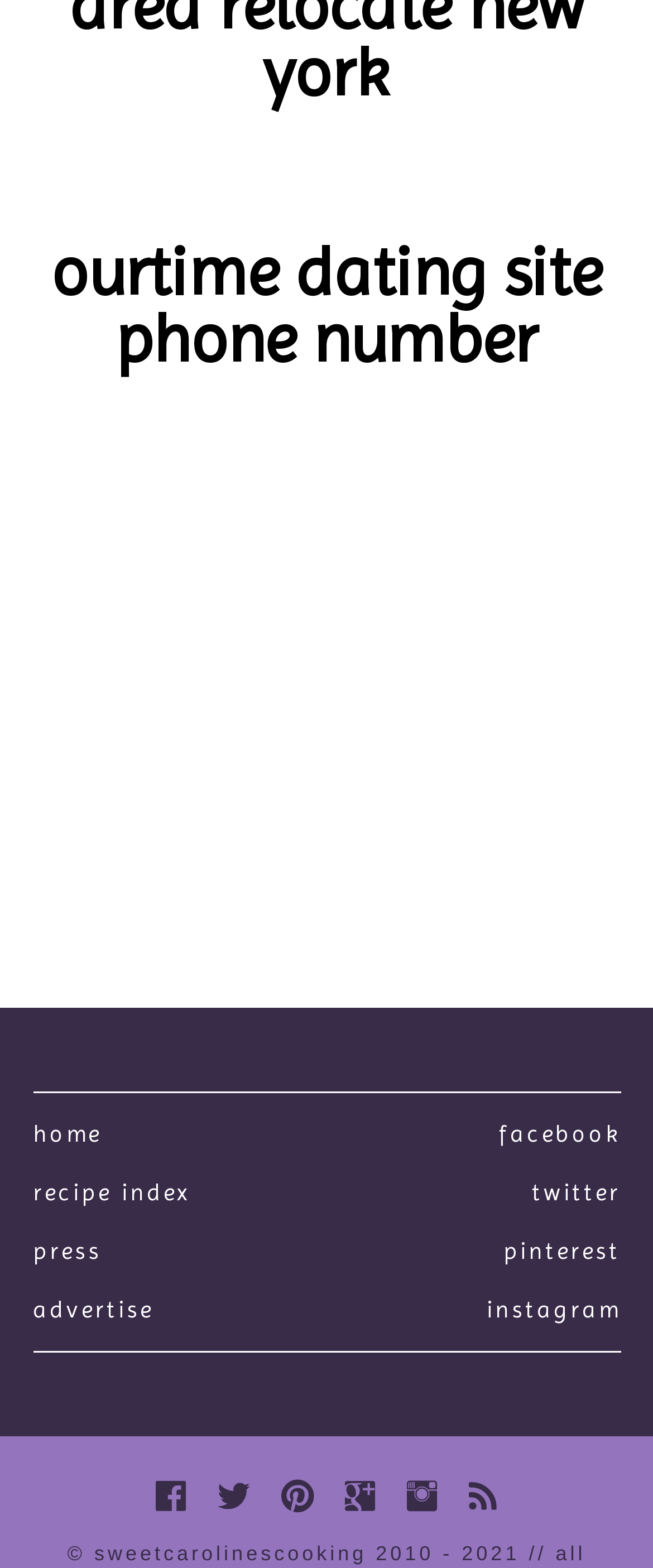What type of icons are present at the bottom?
Kindly give a detailed and elaborate answer to the question.

There are several emojis present at the bottom of the webpage, including 🤔, 📚, 📊, and others, which may be used to represent different categories or features of the website.